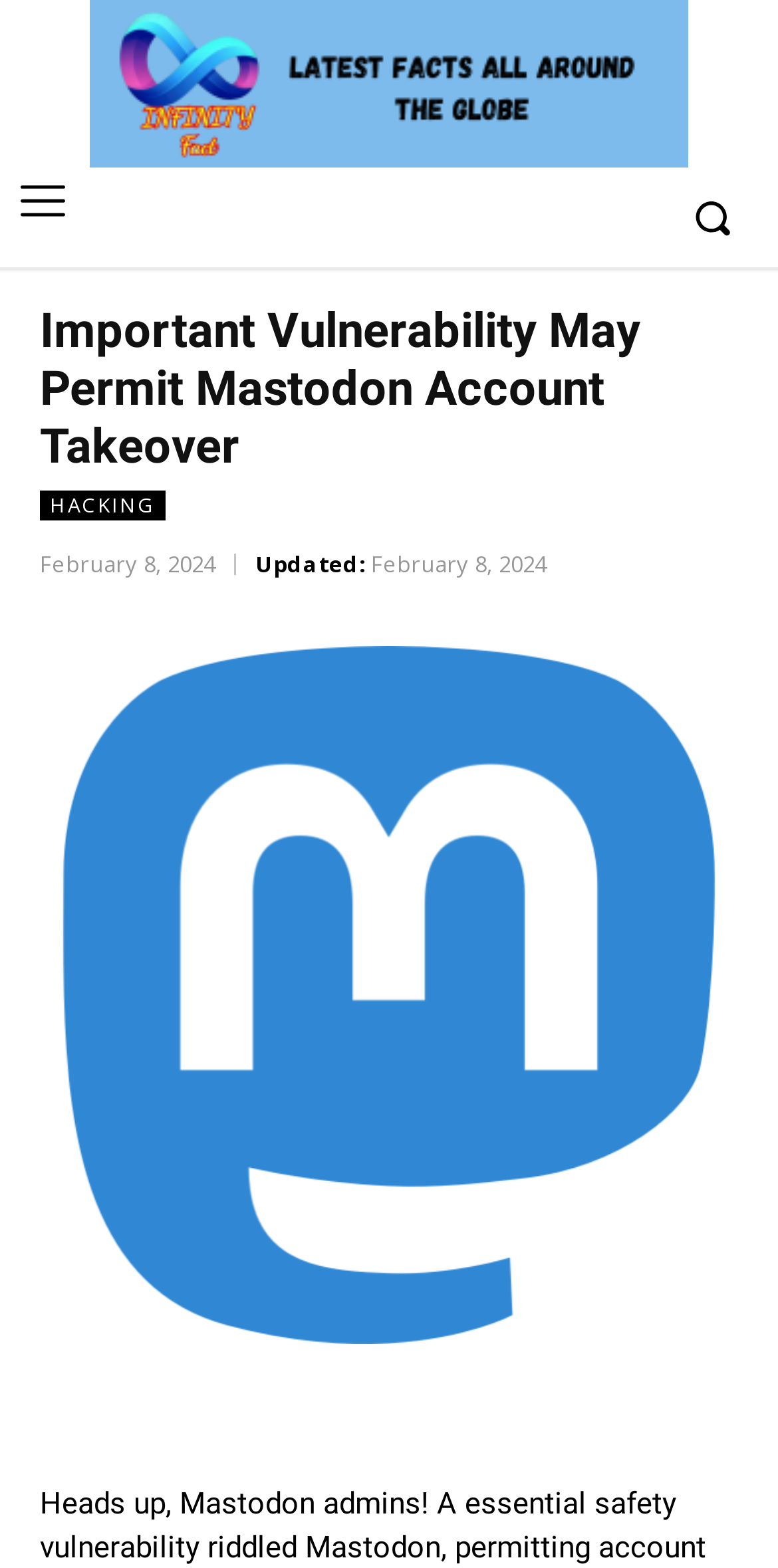Use a single word or phrase to respond to the question:
What is the position of the logo image?

Top-left